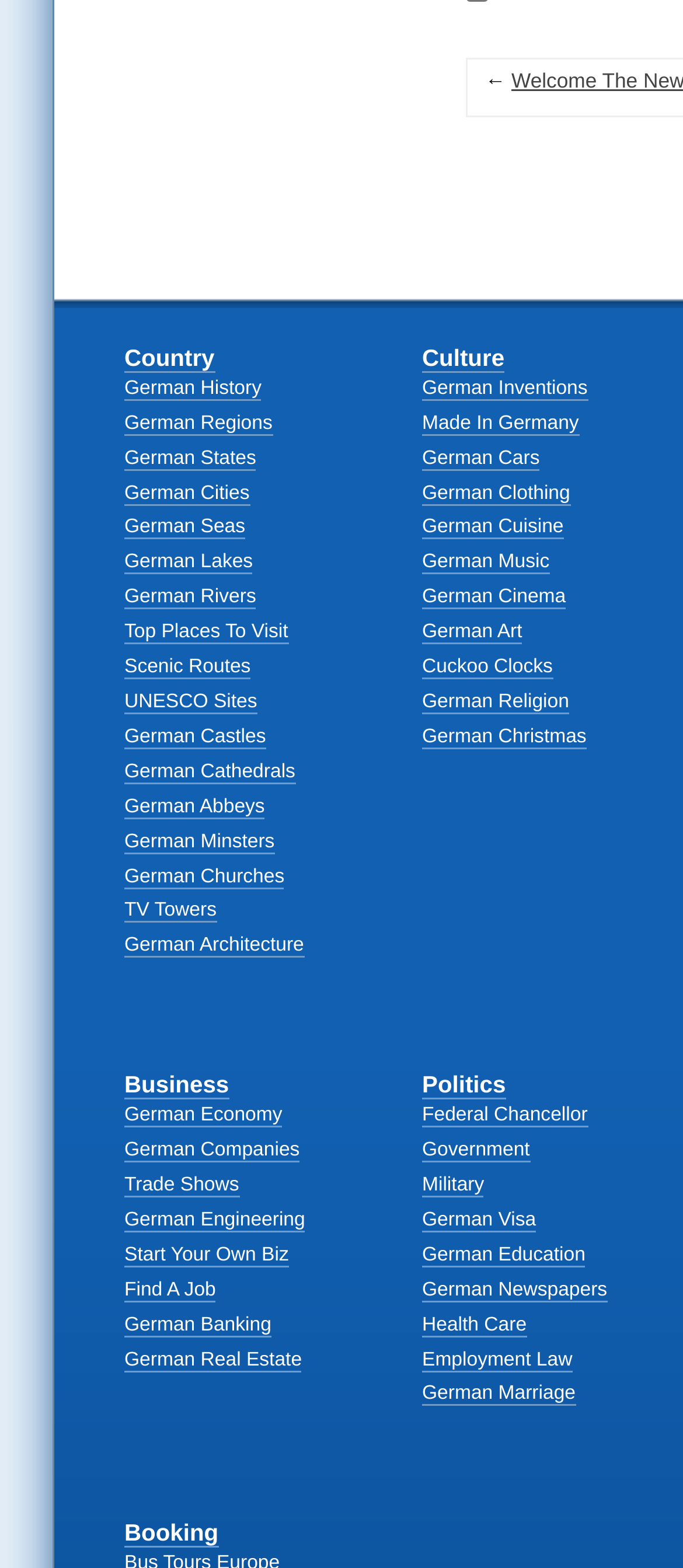Find and indicate the bounding box coordinates of the region you should select to follow the given instruction: "Find a job in Germany".

[0.182, 0.813, 0.49, 0.835]